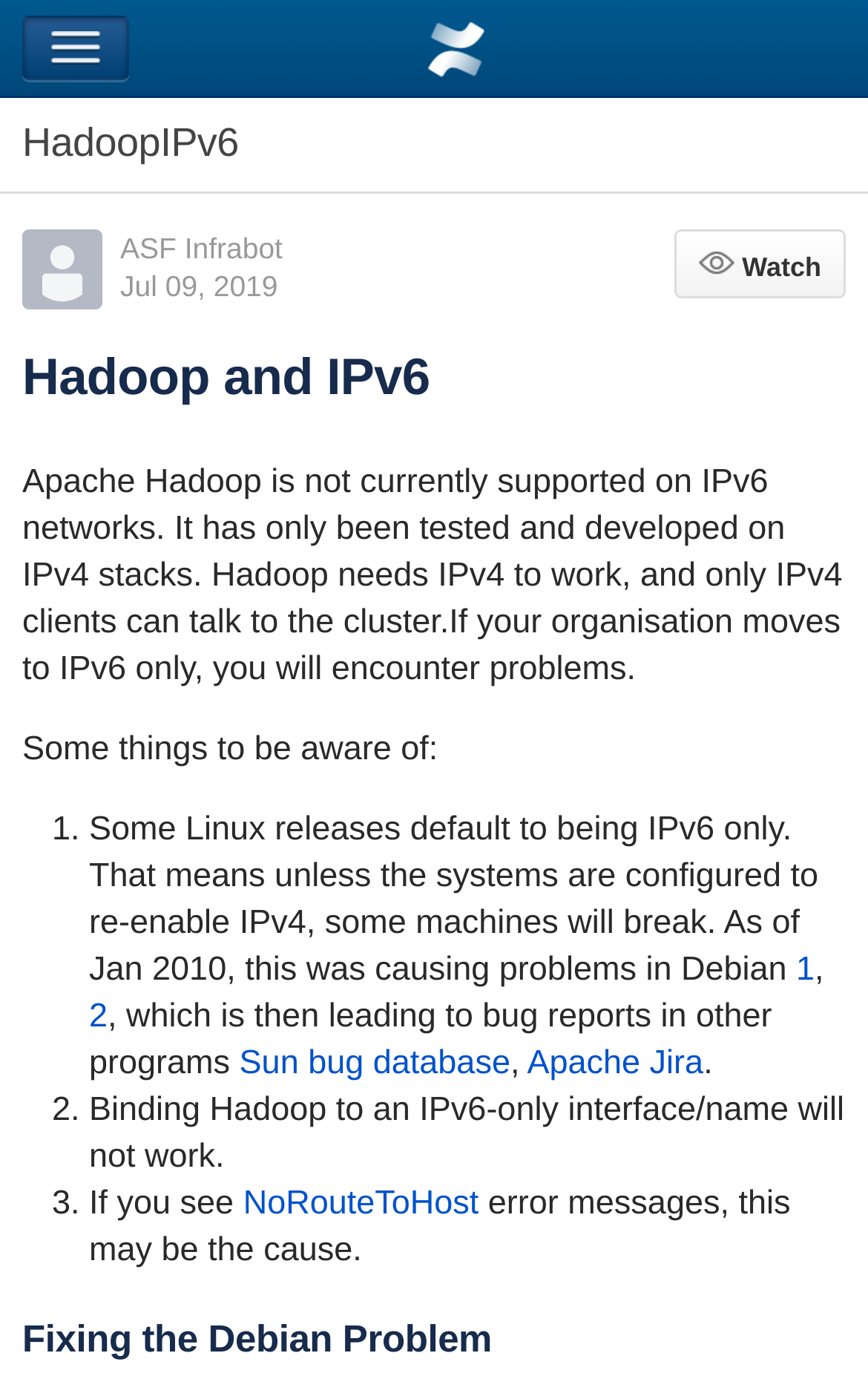Provide a one-word or one-phrase answer to the question:
How many points are mentioned in the article about IPv6?

3